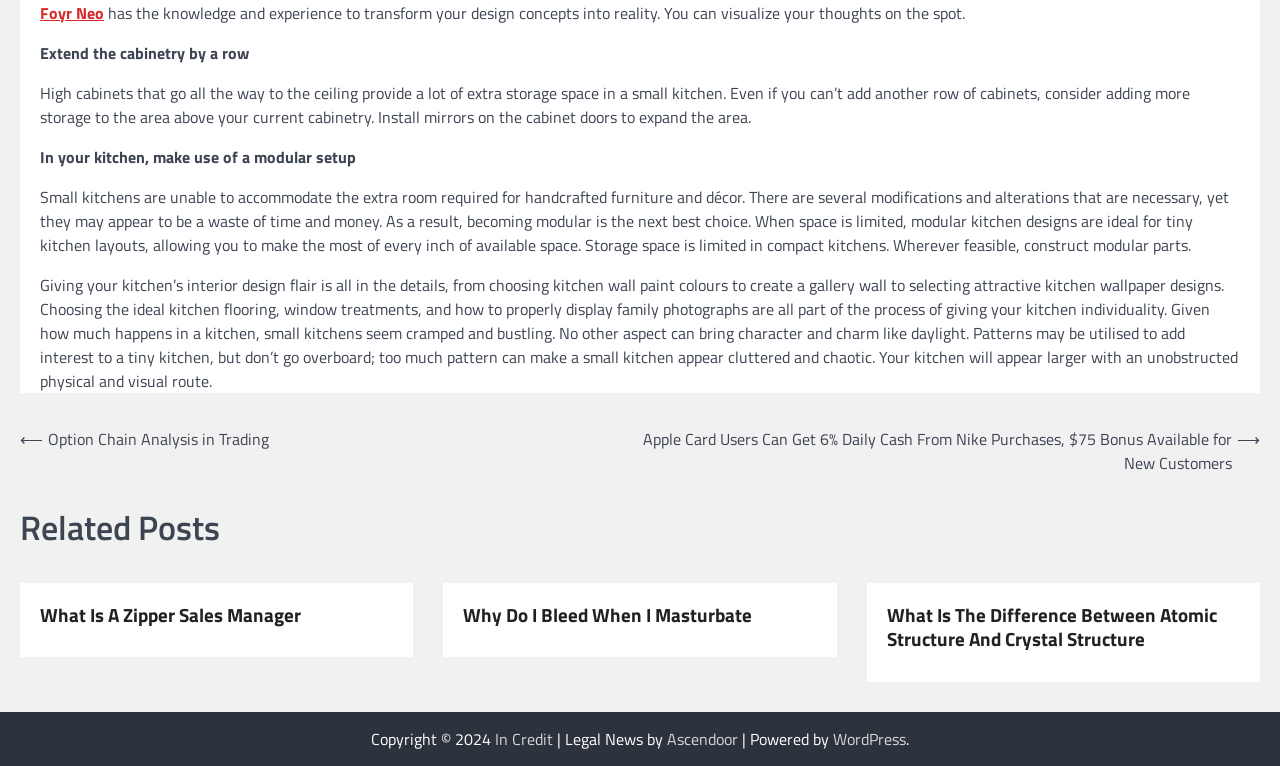What is the purpose of becoming modular in a small kitchen?
Provide a detailed and well-explained answer to the question.

The webpage suggests that becoming modular is the next best choice in a small kitchen, allowing you to make the most of every inch of available space.